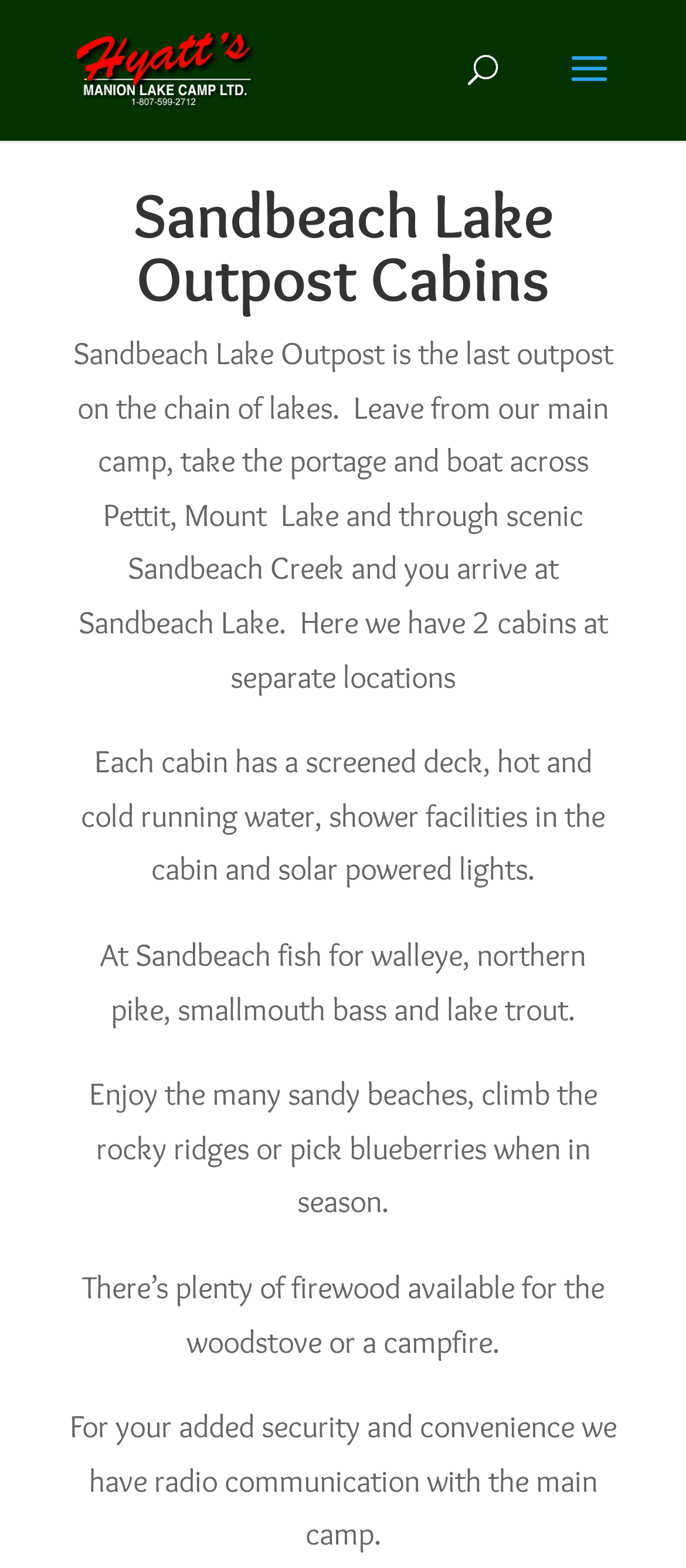Answer the question below in one word or phrase:
How many cabins are at Sandbeach Lake Outpost?

2